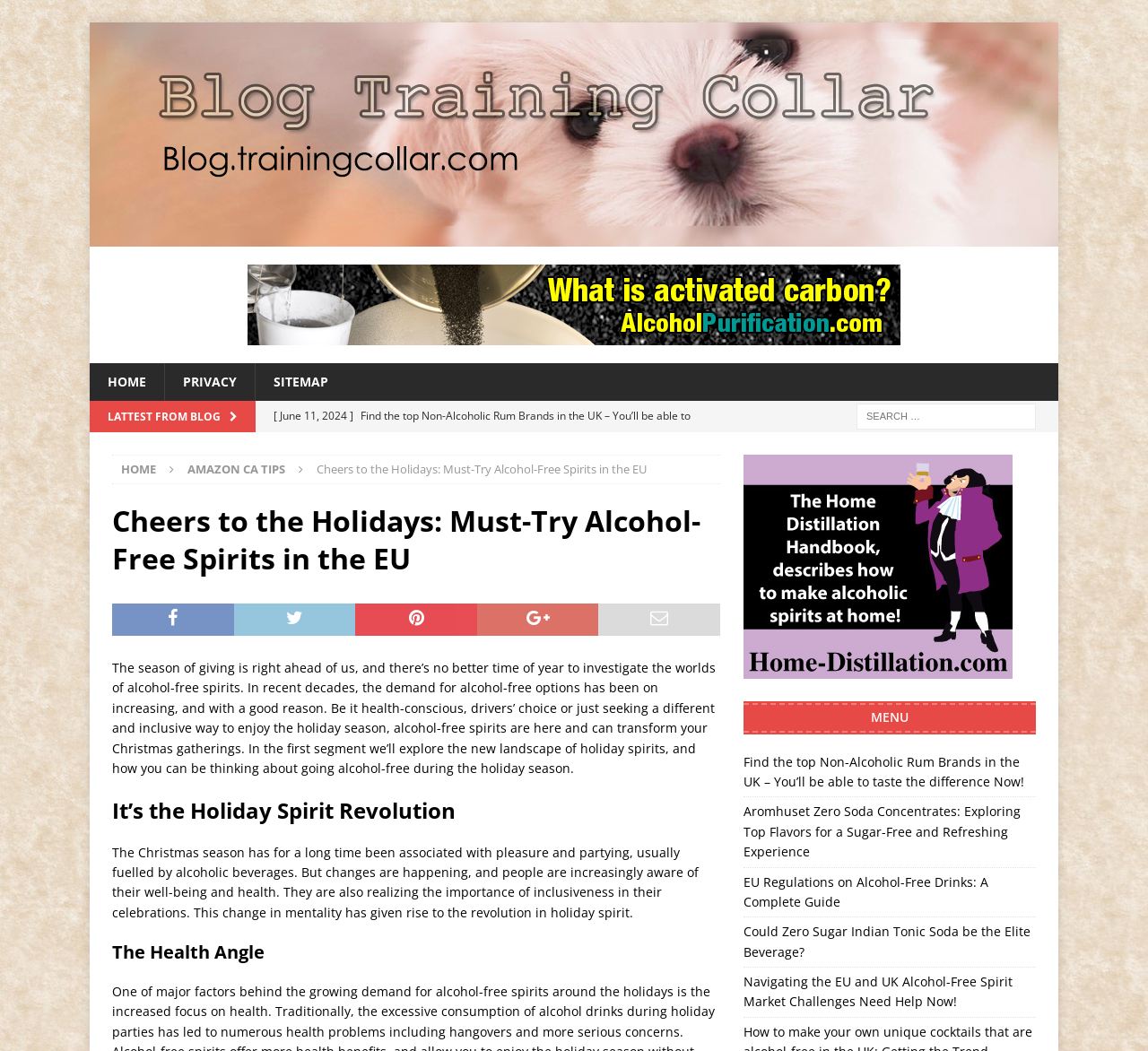What is the main topic of this webpage?
Based on the image, answer the question with as much detail as possible.

Based on the webpage content, it appears that the main topic is discussing alcohol-free spirits, particularly in the context of the holiday season. The webpage provides information on the growing demand for alcohol-free options and explores the new landscape of holiday spirits.